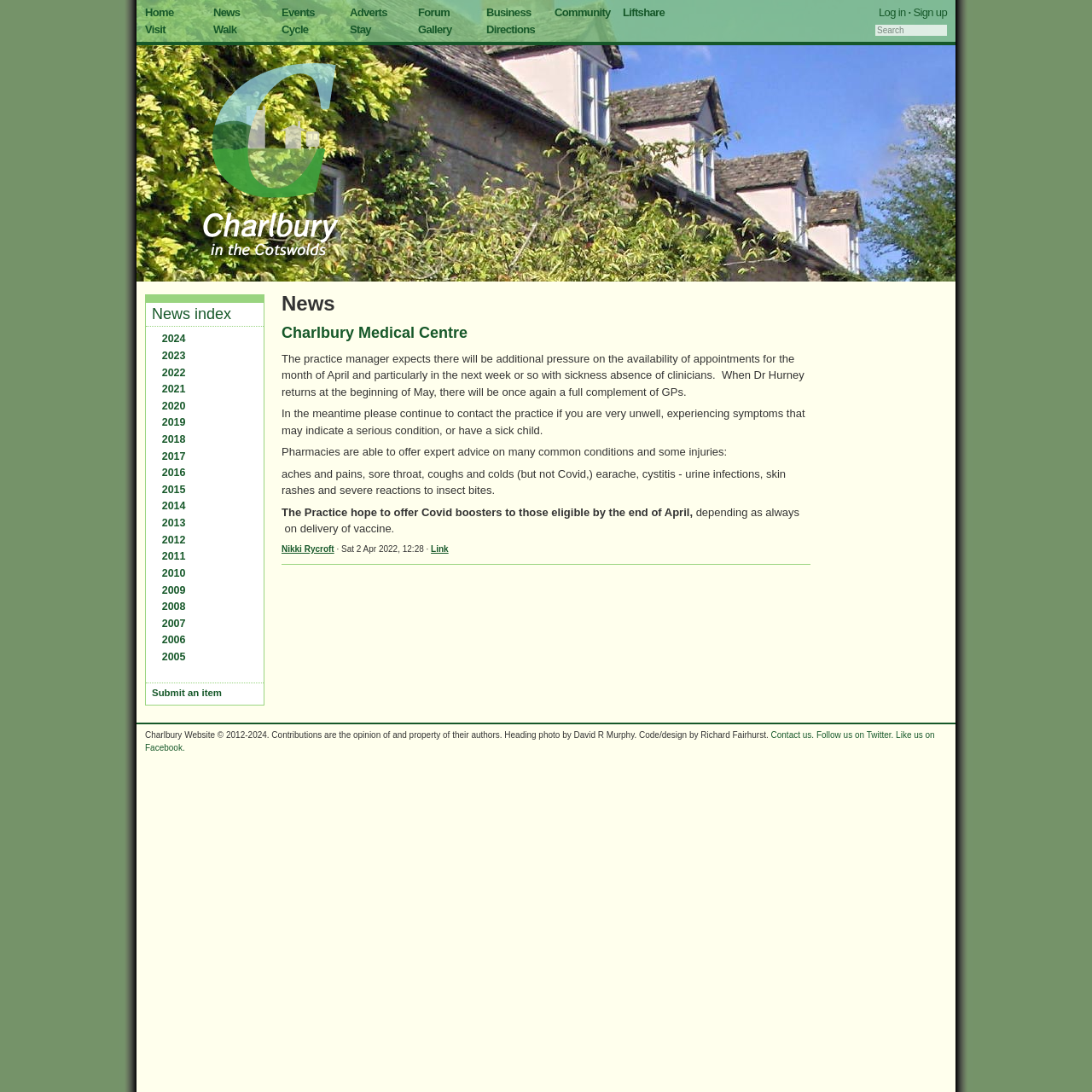Using the information in the image, could you please answer the following question in detail:
What can pharmacies offer expert advice on?

I found the answer by reading the text on the webpage, which says 'Pharmacies are able to offer expert advice on many common conditions and some injuries.' This indicates that pharmacies can offer expert advice on common conditions and injuries.